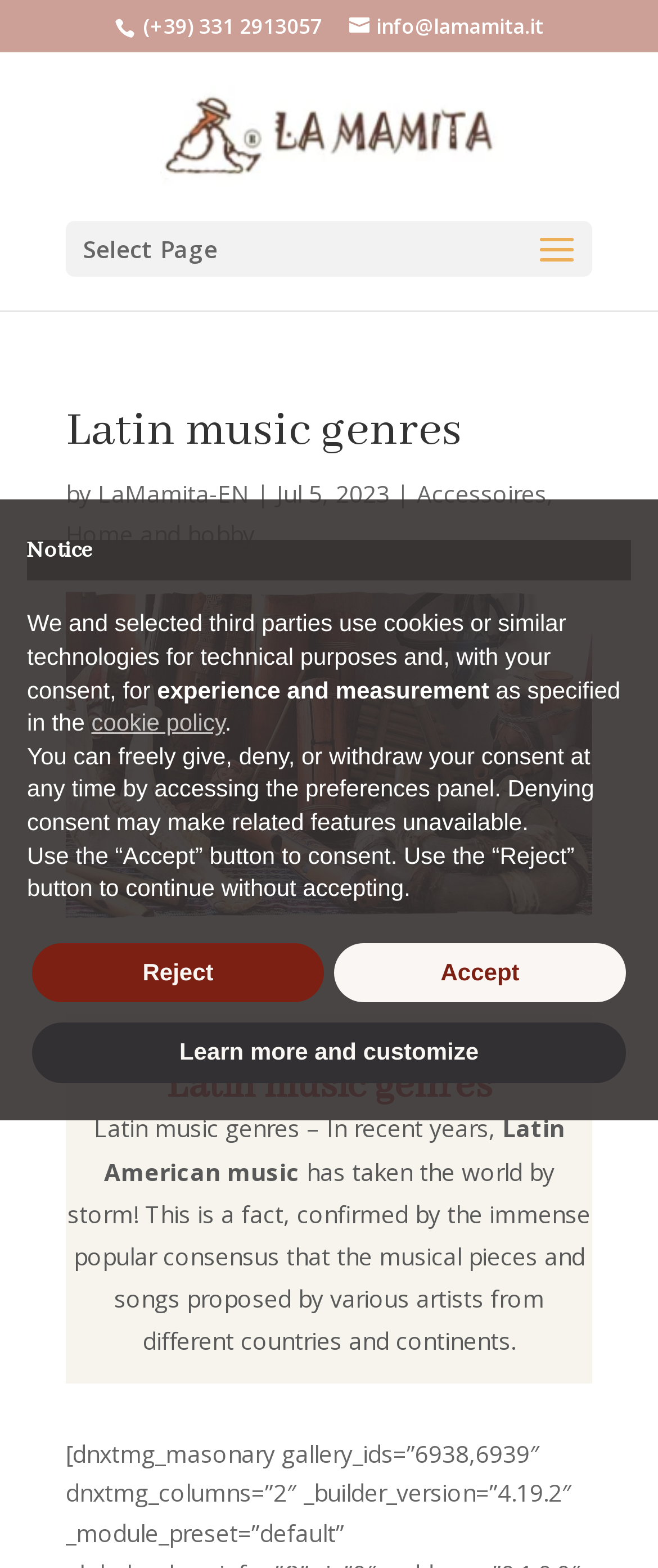Please identify the bounding box coordinates of the region to click in order to complete the task: "View the Latin music genres article". The coordinates must be four float numbers between 0 and 1, specified as [left, top, right, bottom].

[0.1, 0.259, 0.9, 0.302]